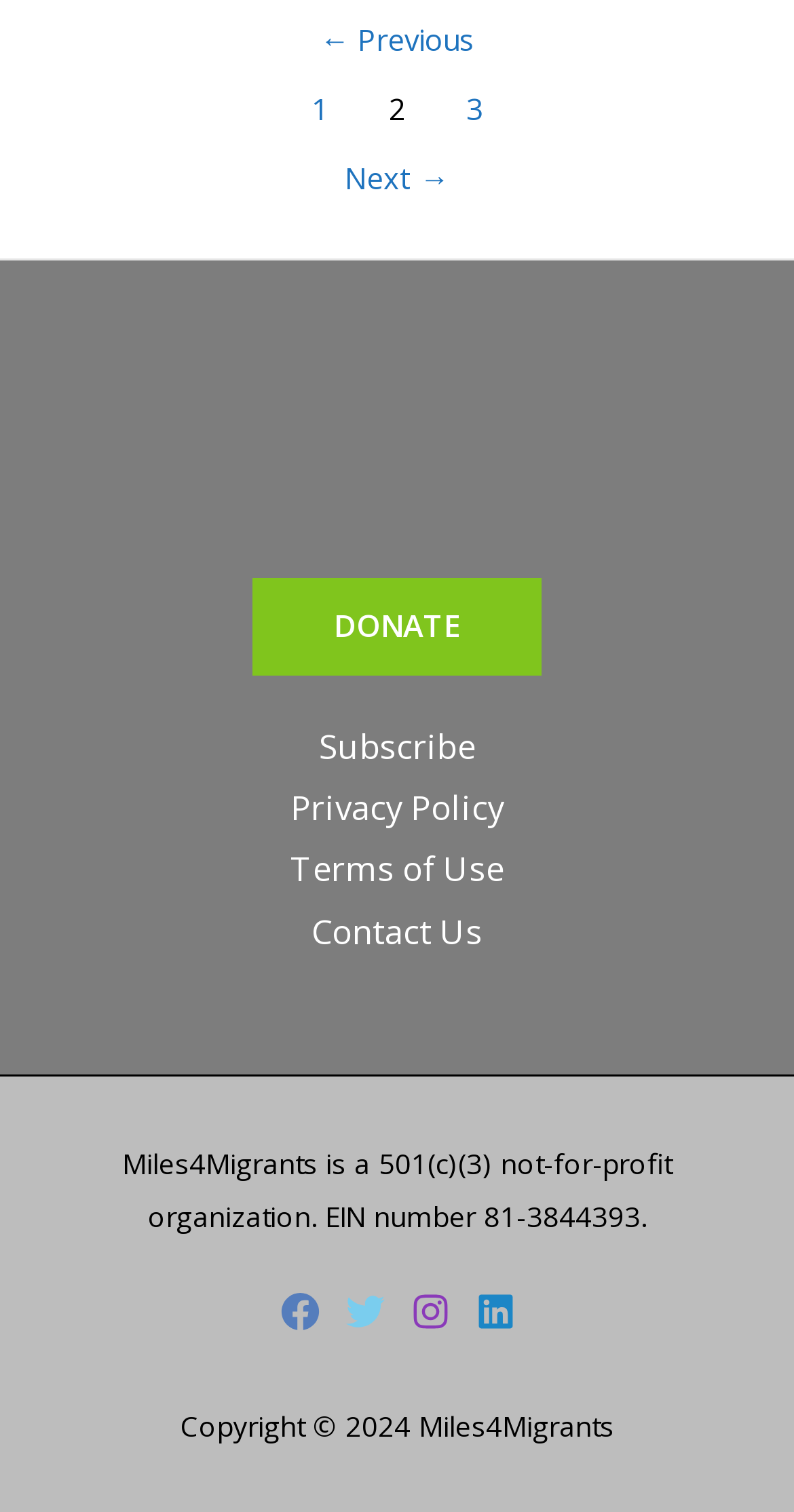How many footer widgets are there?
Please interpret the details in the image and answer the question thoroughly.

I counted the footer widgets, including 'Footer Widget 2' and 'Footer Widget 3', and found a total of 3 widgets.